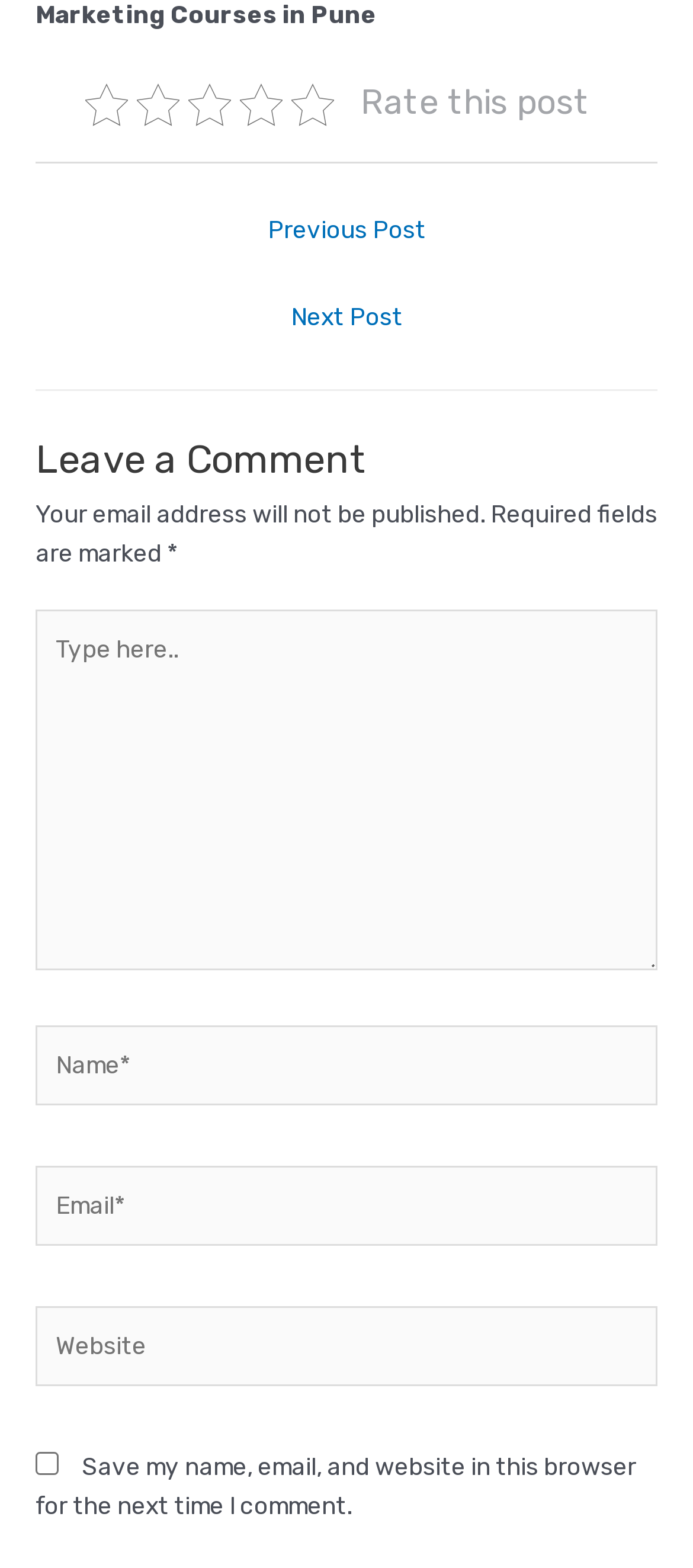What is the warning message above the comment text field?
Please interpret the details in the image and answer the question thoroughly.

The warning message above the comment text field is 'Your email address will not be published.' This message is intended to reassure users that their email address will not be shared publicly when leaving a comment on the webpage.